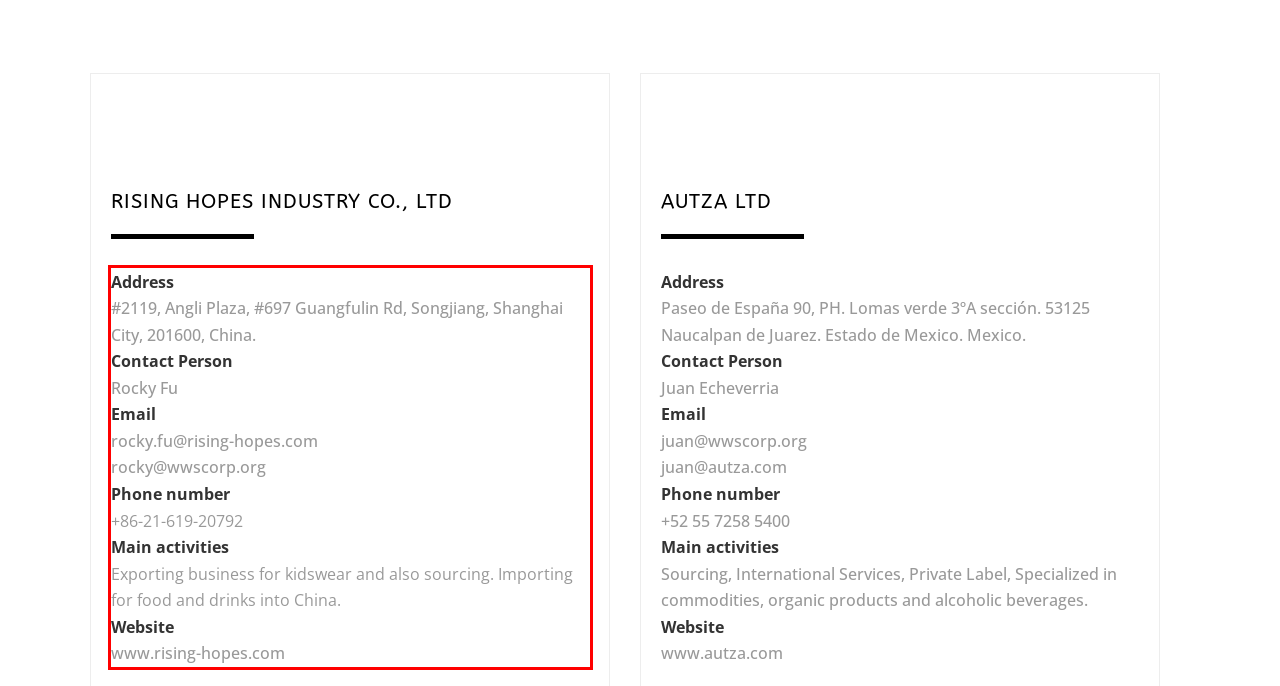By examining the provided screenshot of a webpage, recognize the text within the red bounding box and generate its text content.

Address #2119, Angli Plaza, #697 Guangfulin Rd, Songjiang, Shanghai City, 201600, China. Contact Person Rocky Fu Email rocky.fu@rising-hopes.com rocky@wwscorp.org Phone number +86-21-619-20792 Main activities Exporting business for kidswear and also sourcing. Importing for food and drinks into China. Website www.rising-hopes.com